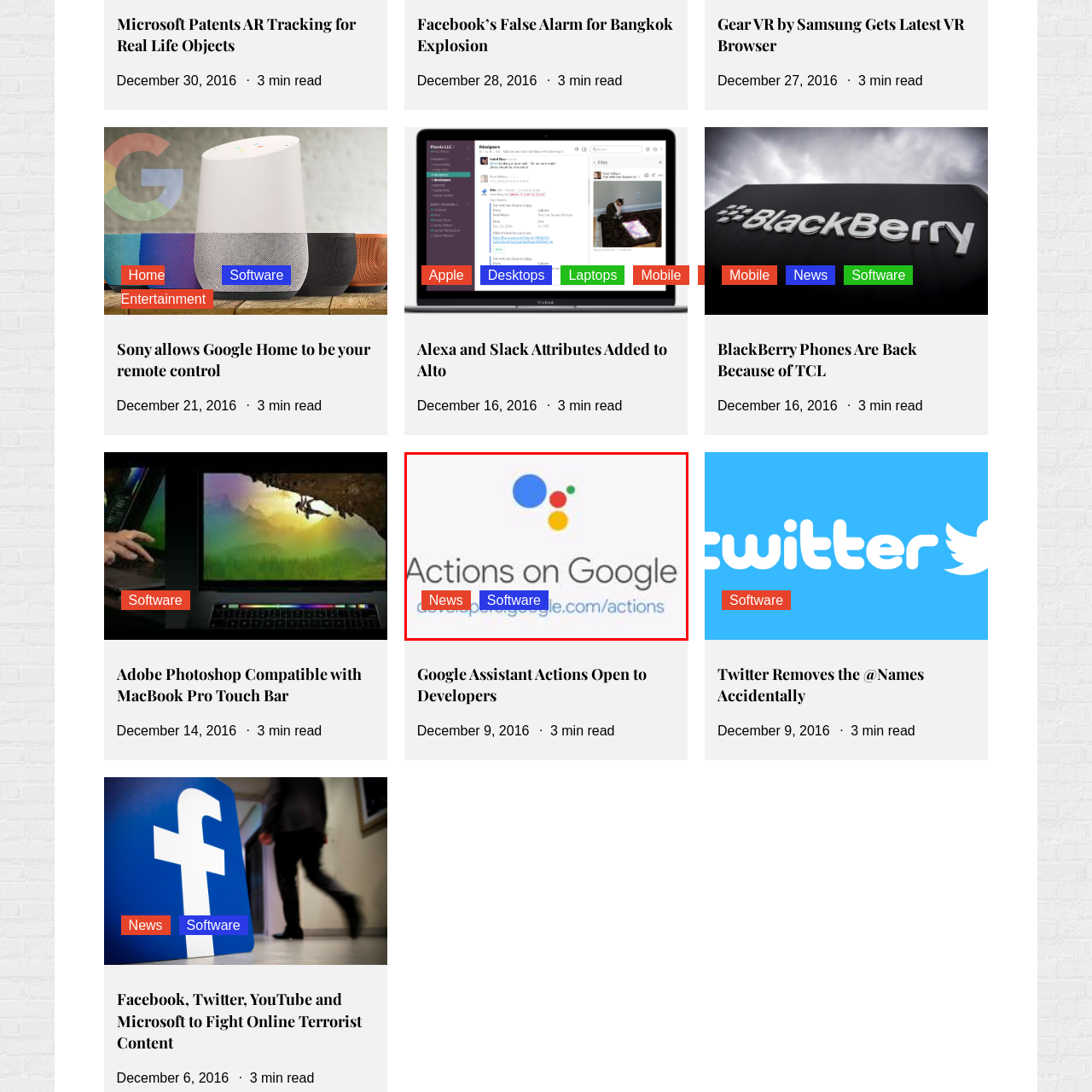What is the URL provided for developers? Study the image bordered by the red bounding box and answer briefly using a single word or a phrase.

developers.google.com/actions